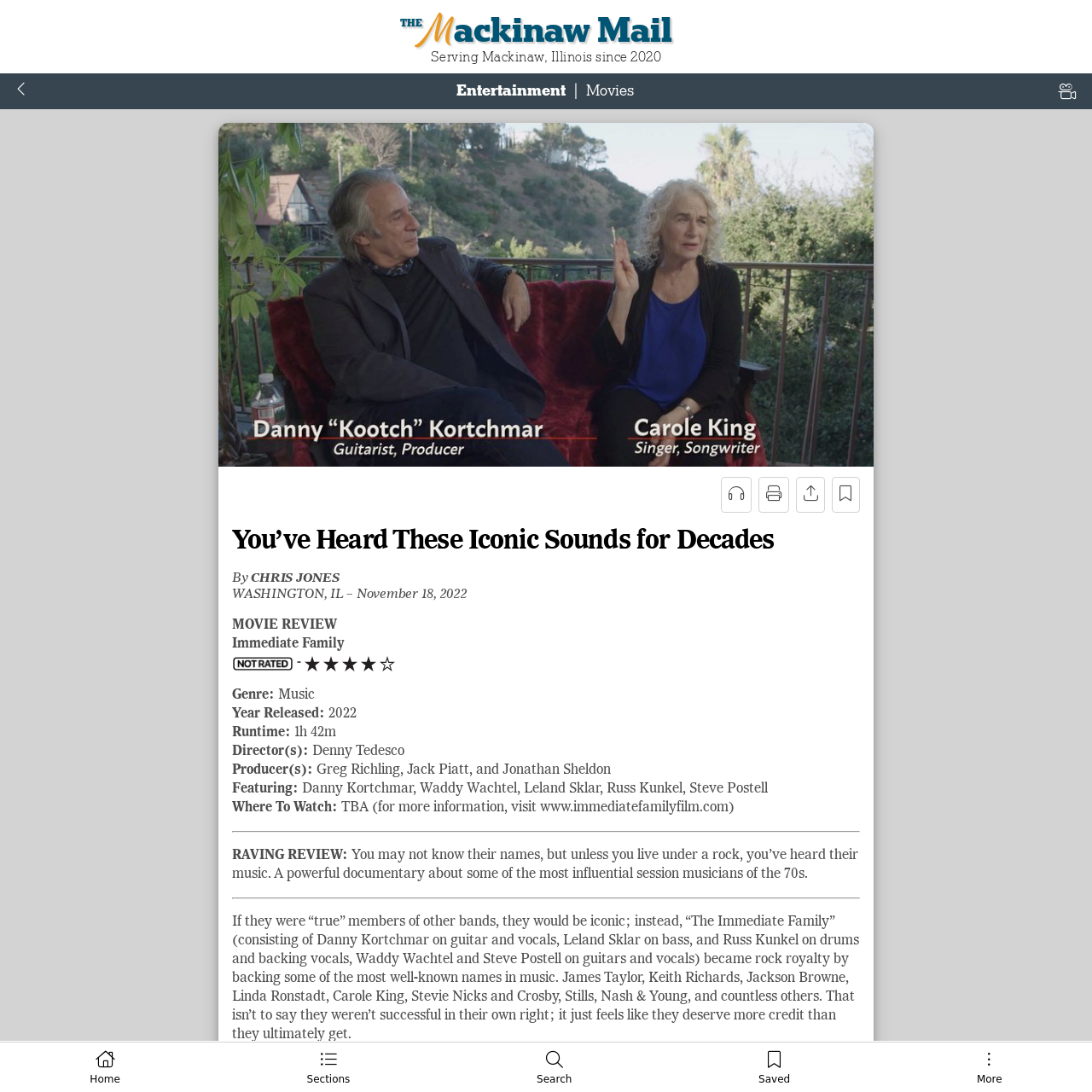Please find the bounding box coordinates of the section that needs to be clicked to achieve this instruction: "Click on the 'My Love' link".

None